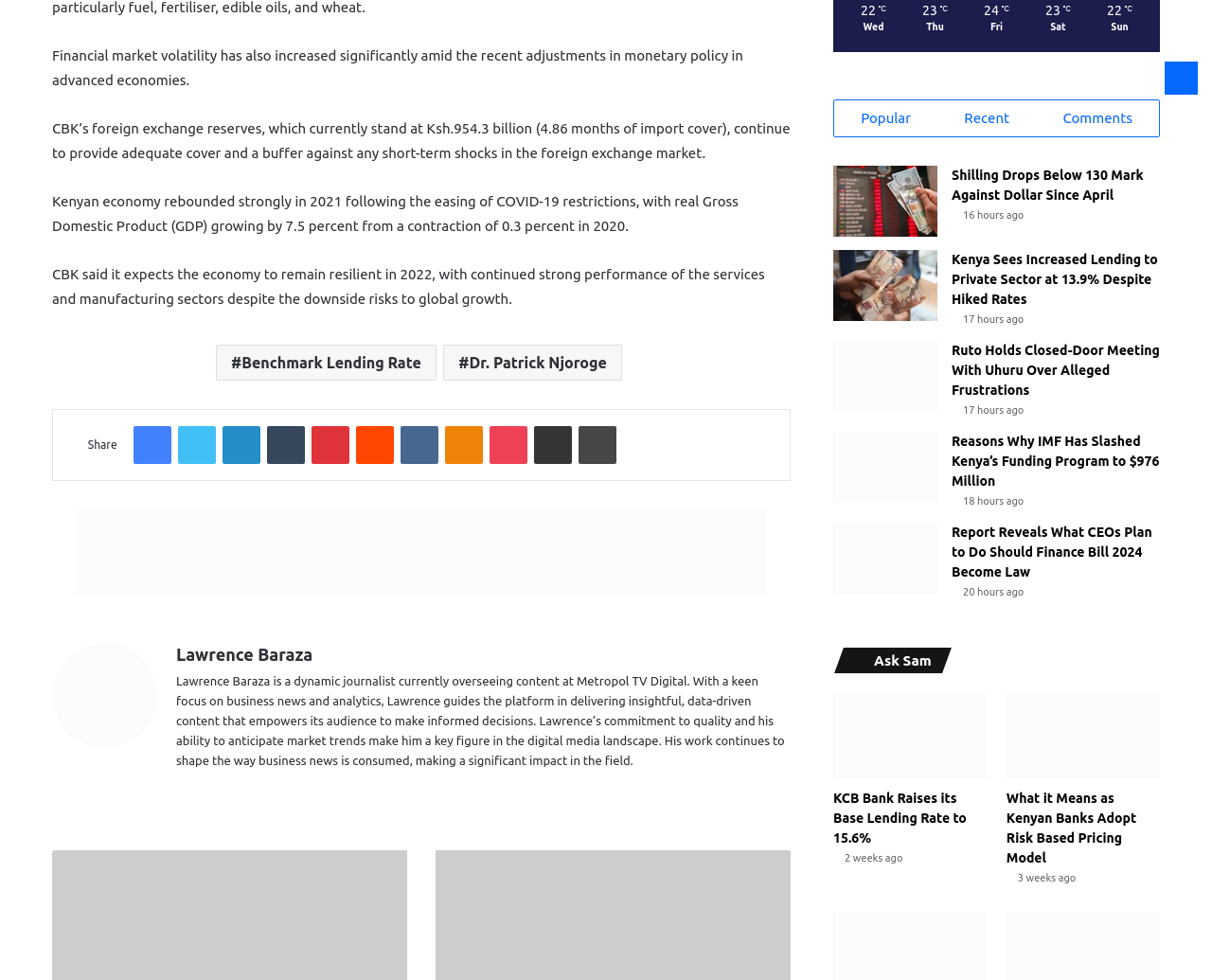What is the name of the journalist who oversees content at Metropol TV Digital?
Provide a thorough and detailed answer to the question.

According to the text, 'Lawrence Baraza is a dynamic journalist currently overseeing content at Metropol TV Digital.'